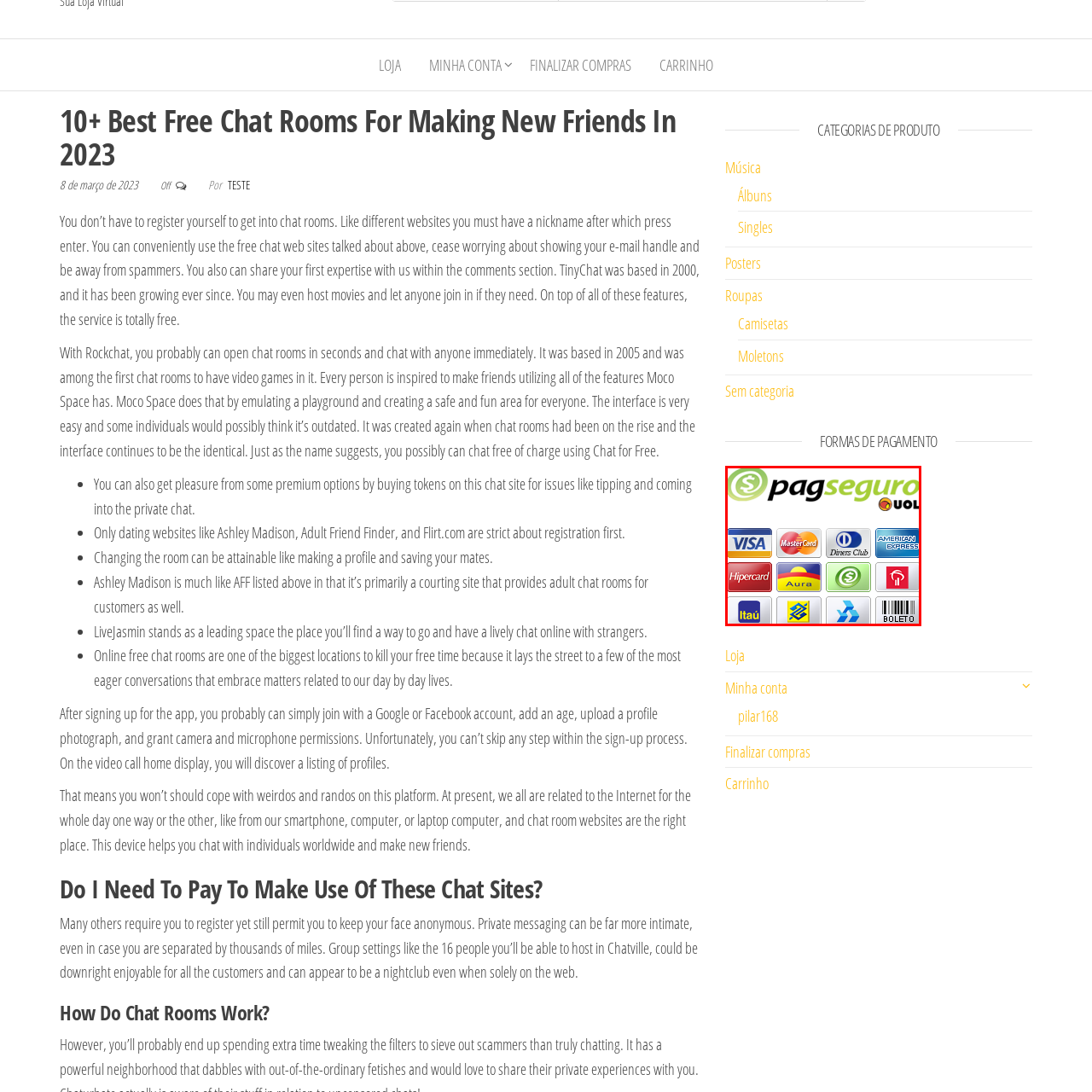View the portion of the image within the red bounding box and answer this question using a single word or phrase:
What payment method icons are organized below the logo?

Various payment options